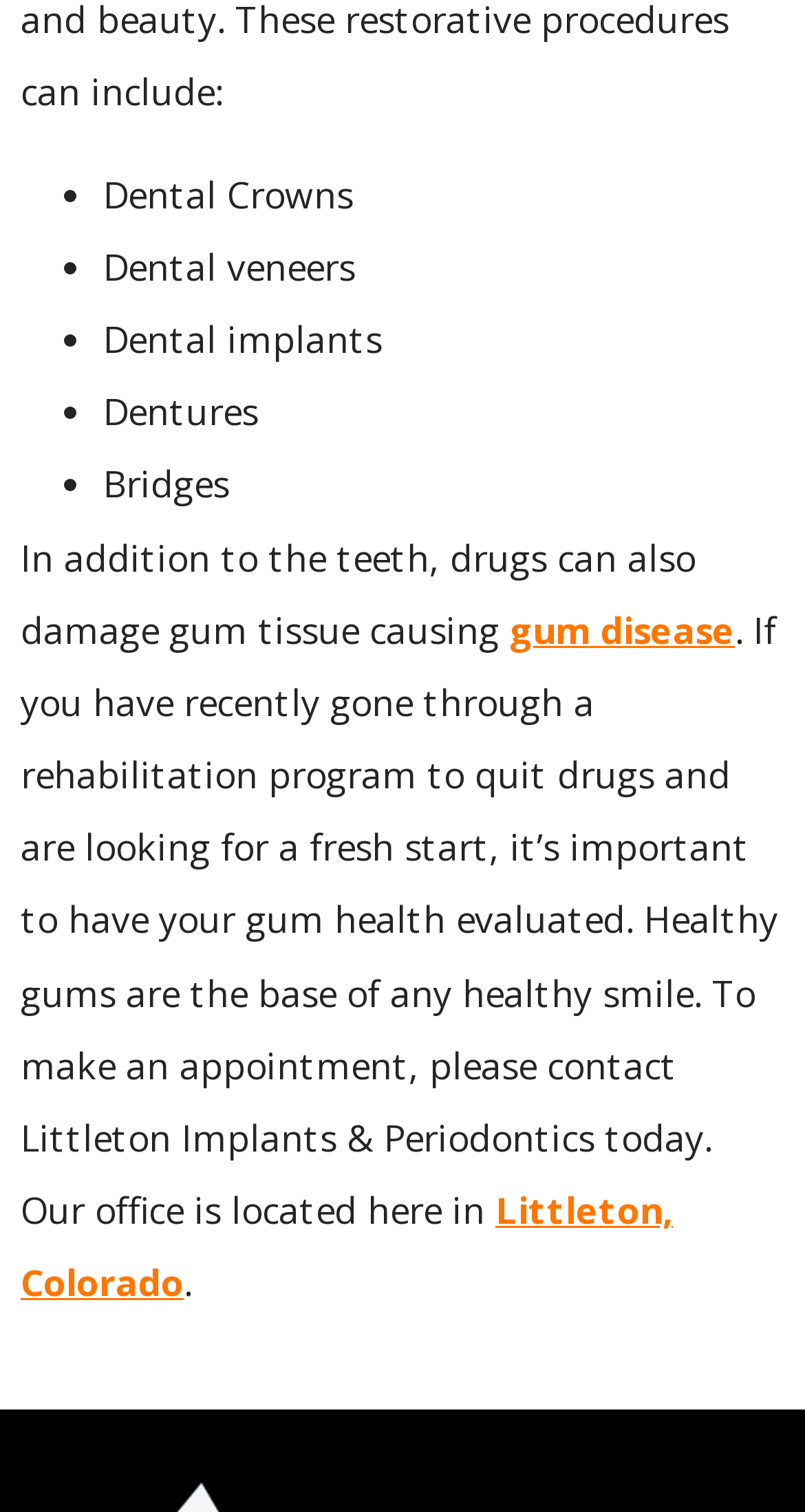Please find the bounding box for the UI component described as follows: "Enquire".

None